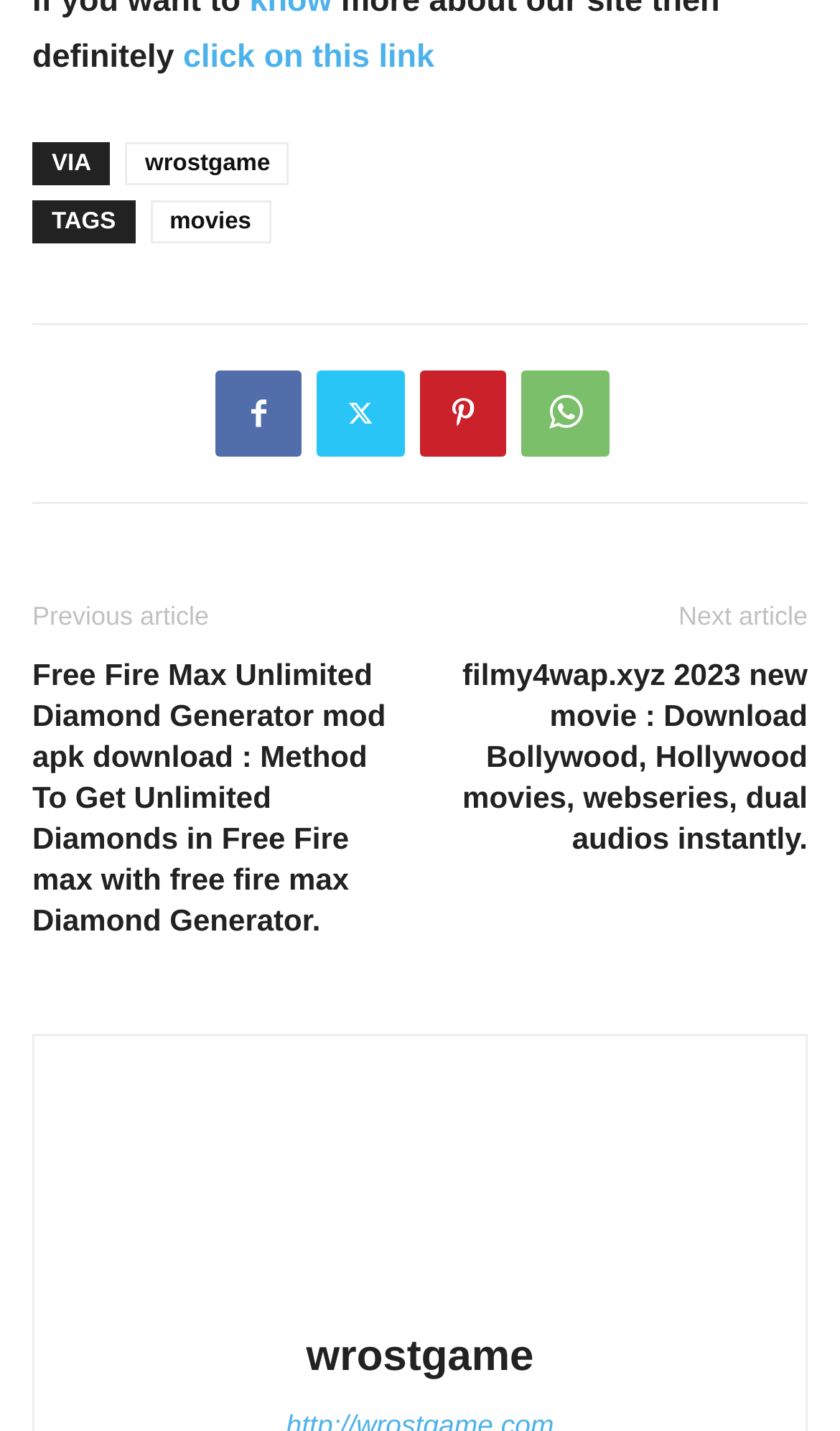What is the text on the top-left corner?
Based on the image, give a one-word or short phrase answer.

VIA